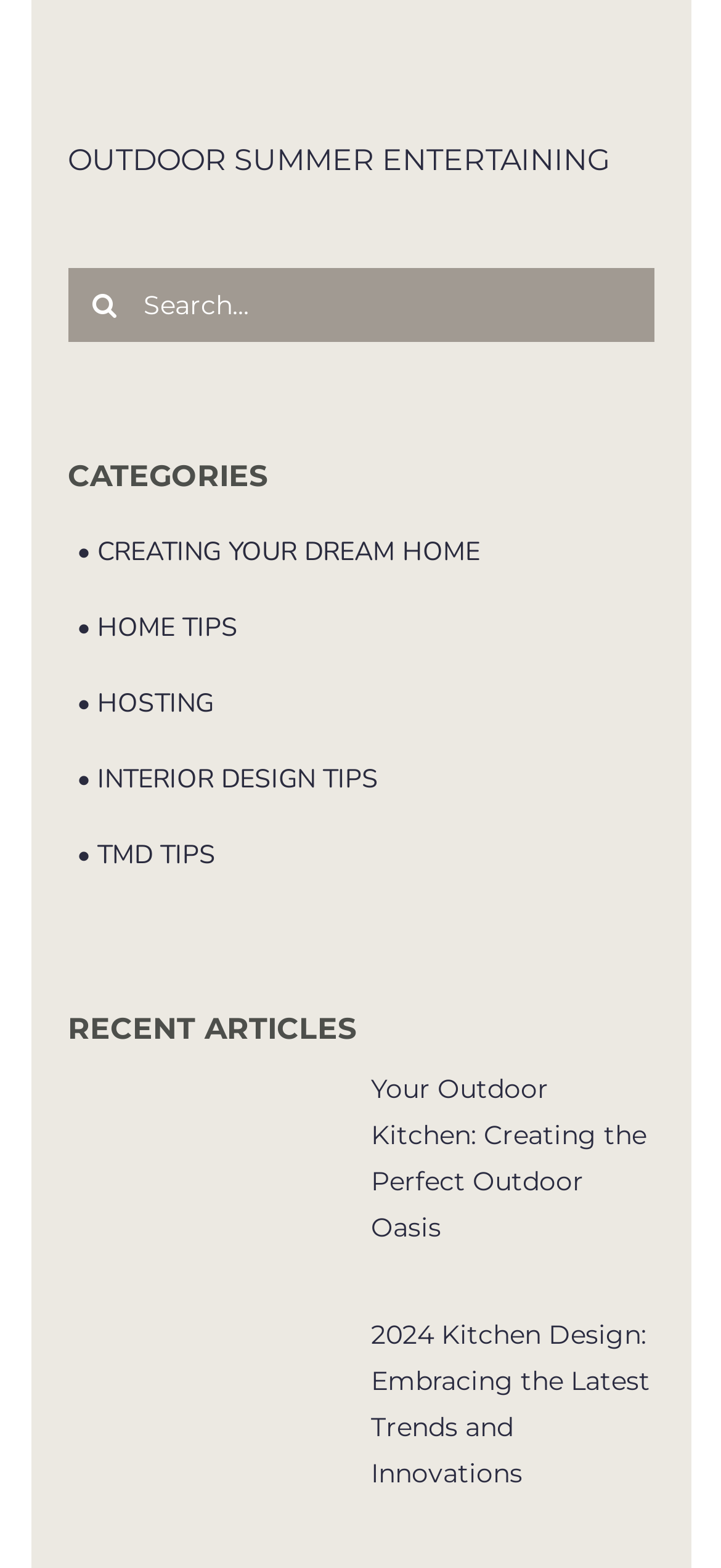Find the bounding box coordinates of the element you need to click on to perform this action: 'Search for home tips'. The coordinates should be represented by four float values between 0 and 1, in the format [left, top, right, bottom].

[0.094, 0.379, 0.342, 0.422]